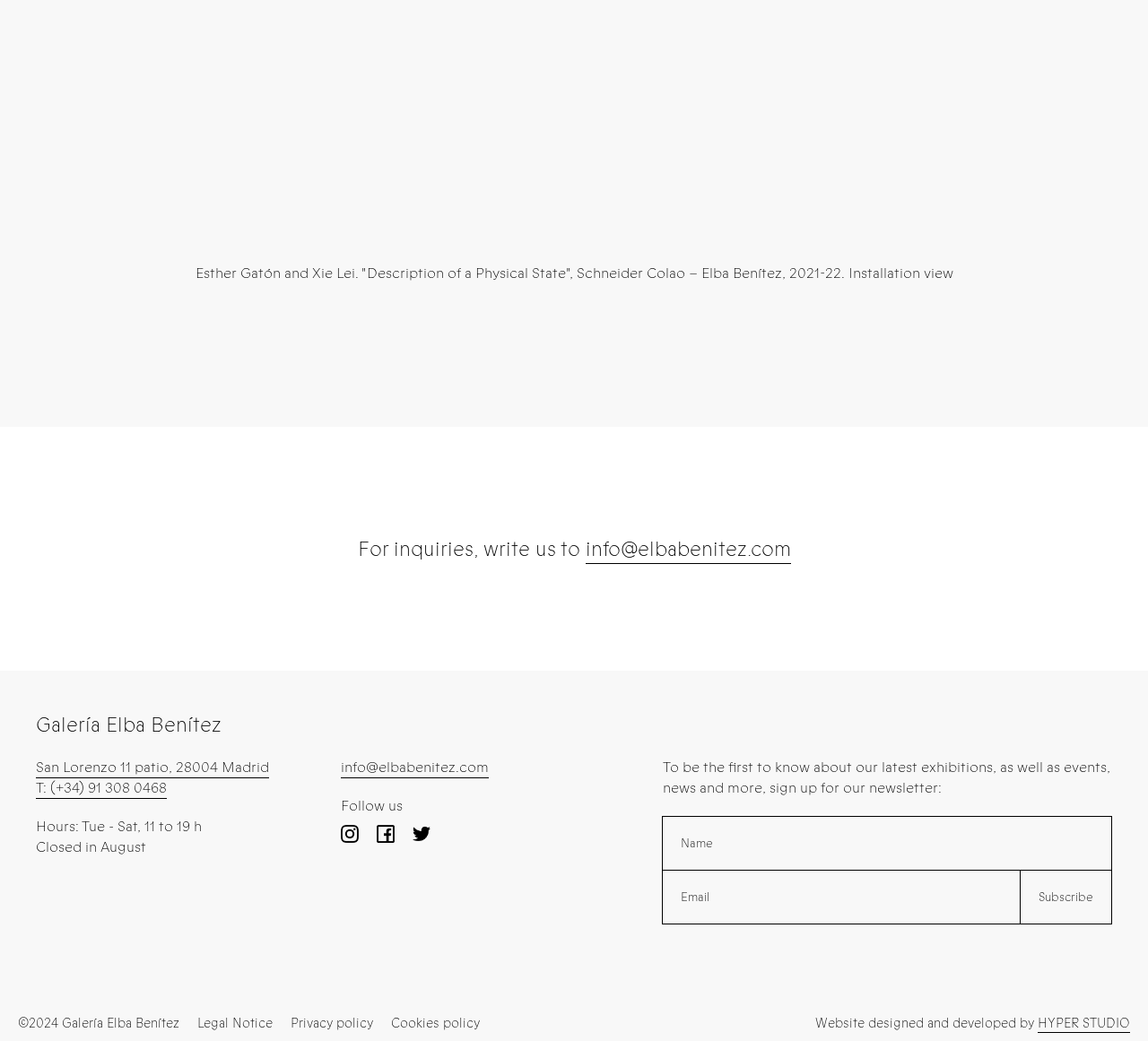Please identify the bounding box coordinates of the region to click in order to complete the task: "View the gallery's location". The coordinates must be four float numbers between 0 and 1, specified as [left, top, right, bottom].

[0.031, 0.727, 0.234, 0.747]